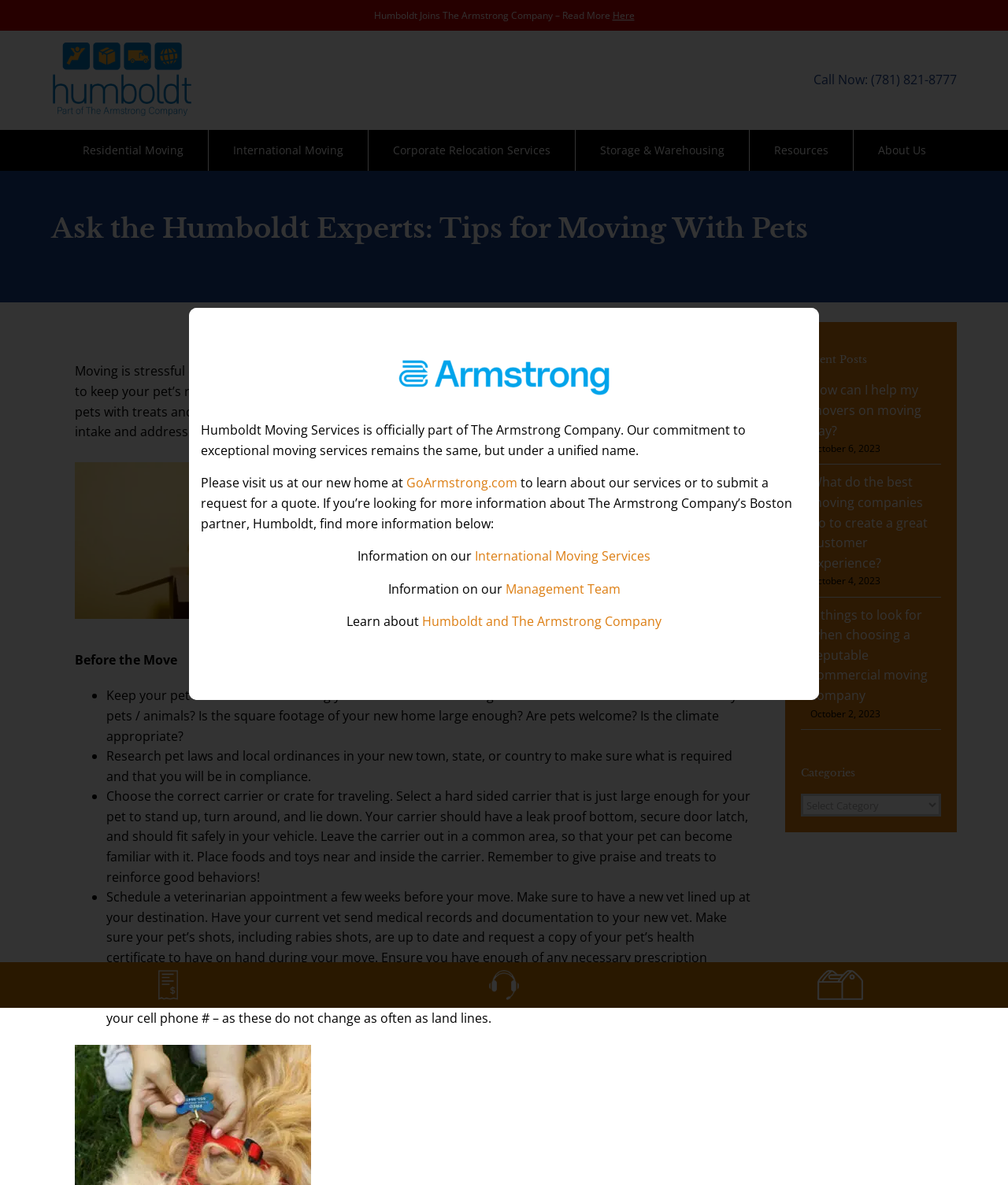Please find the bounding box coordinates (top-left x, top-left y, bottom-right x, bottom-right y) in the screenshot for the UI element described as follows: alt="Update Pet Tags Moving"

[0.074, 0.879, 0.324, 0.894]